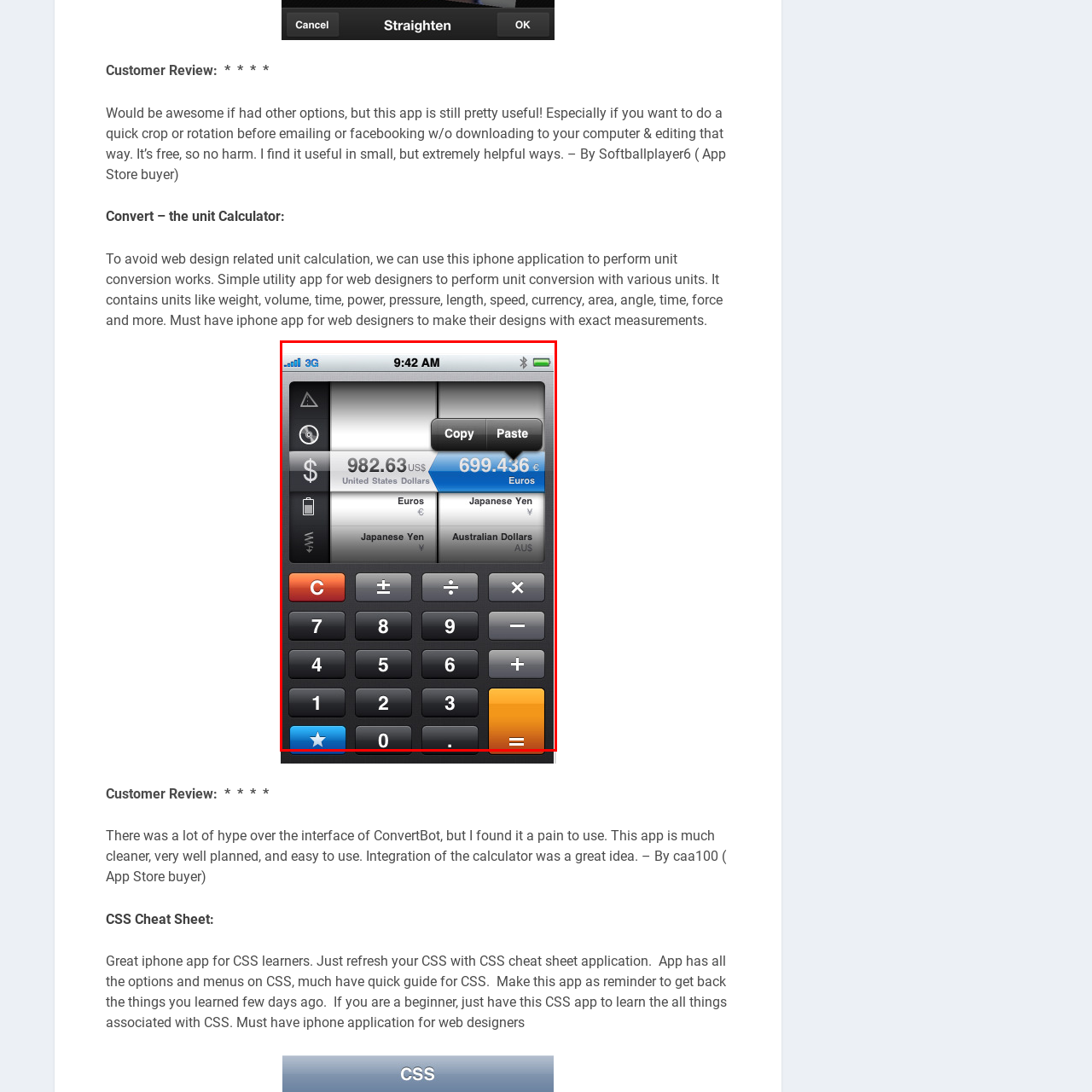Provide an extensive and detailed caption for the image section enclosed by the red boundary.

The image displays a sleek and user-friendly interface of a currency converter application on a smartphone. At the top, the current time is shown as 9:42 AM, and there are various functional buttons indicating operations for copying and pasting values. The application allows users to convert currencies, prominently displaying an amount of 982.63 US dollars, labeled clearly as United States Dollars (USD). Below this, the converted amount of 699.436 Euros is shown. 

The layout includes options for Japanese Yen and Australian Dollars in a sidebar, making it easy for users to switch between different currencies. The calculator-like interface at the bottom contains numerical buttons for input, alongside a prominent "C" button for clearing inputs. This visually appealing app is designed for those in need of quick and accurate currency conversions, ideal for travelers and international transactions, emphasizing its utility in an easily navigable format.